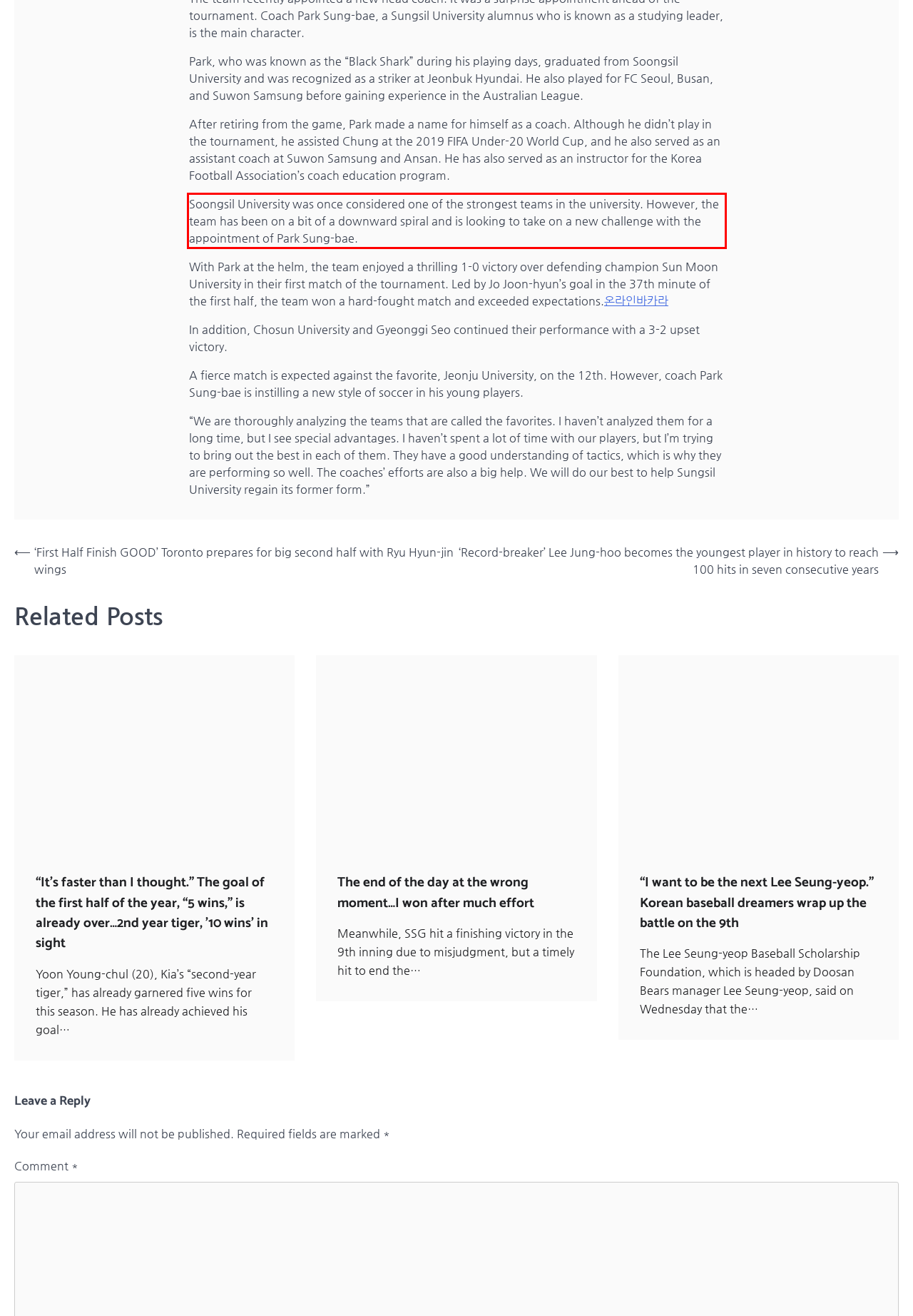Using the provided screenshot of a webpage, recognize and generate the text found within the red rectangle bounding box.

Soongsil University was once considered one of the strongest teams in the university. However, the team has been on a bit of a downward spiral and is looking to take on a new challenge with the appointment of Park Sung-bae.